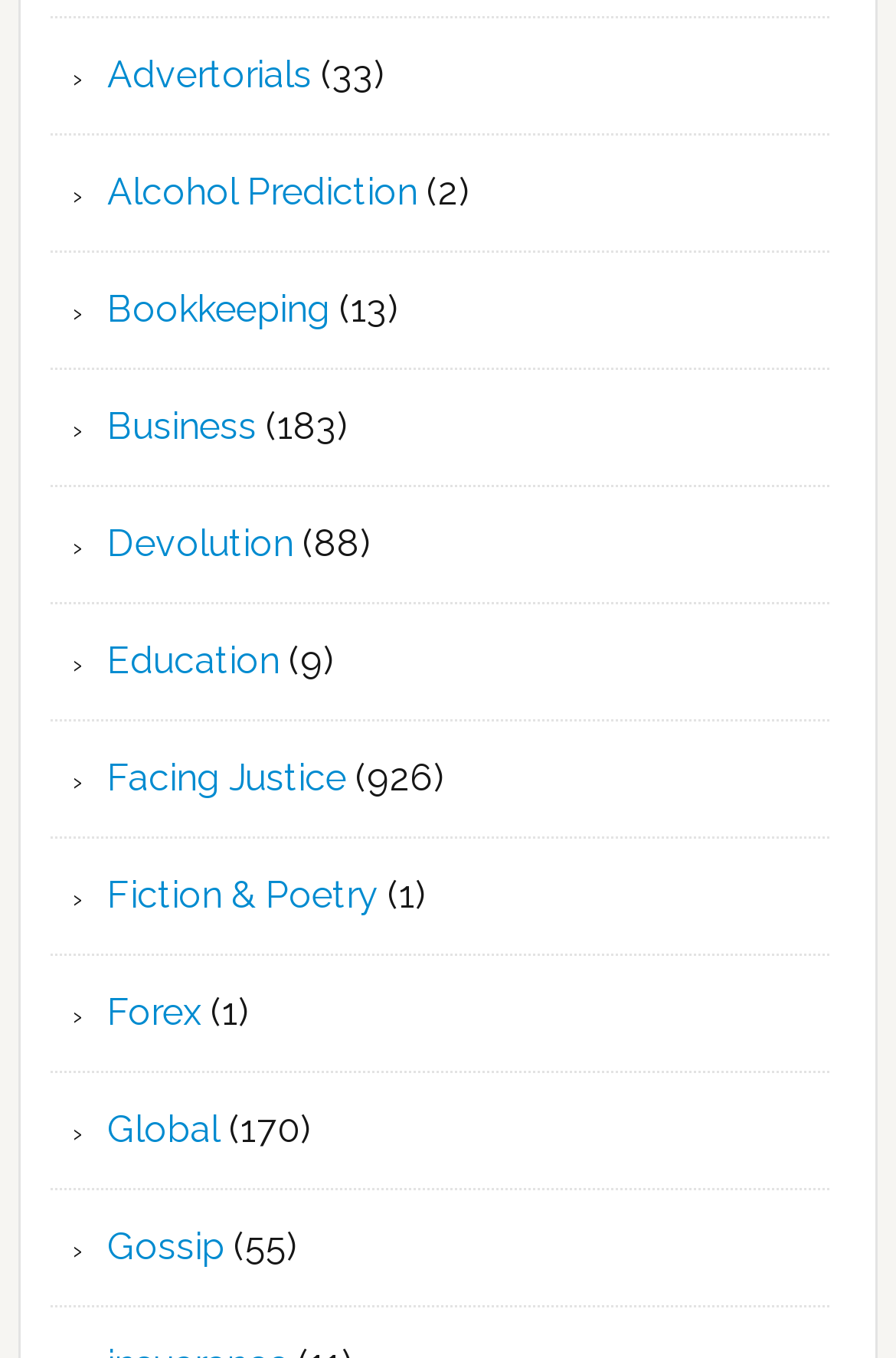Using the format (top-left x, top-left y, bottom-right x, bottom-right y), provide the bounding box coordinates for the described UI element. All values should be floating point numbers between 0 and 1: Facing Justice

[0.12, 0.557, 0.387, 0.589]